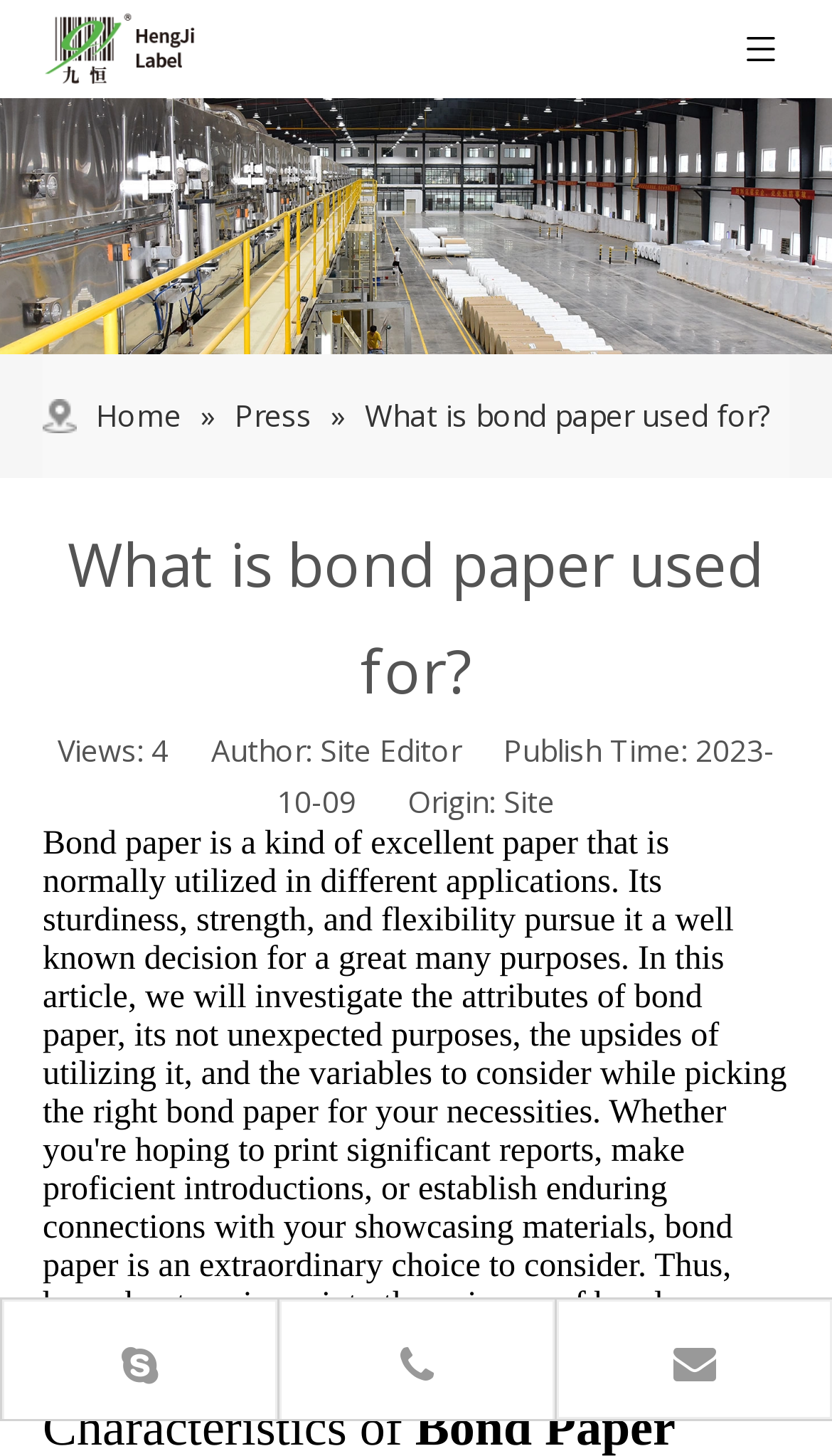What is the author of the current article?
Using the image as a reference, answer the question in detail.

I found the author's name by looking at the text that says 'Author: Site Editor' which is located below the main heading and above the 'Views:' text.